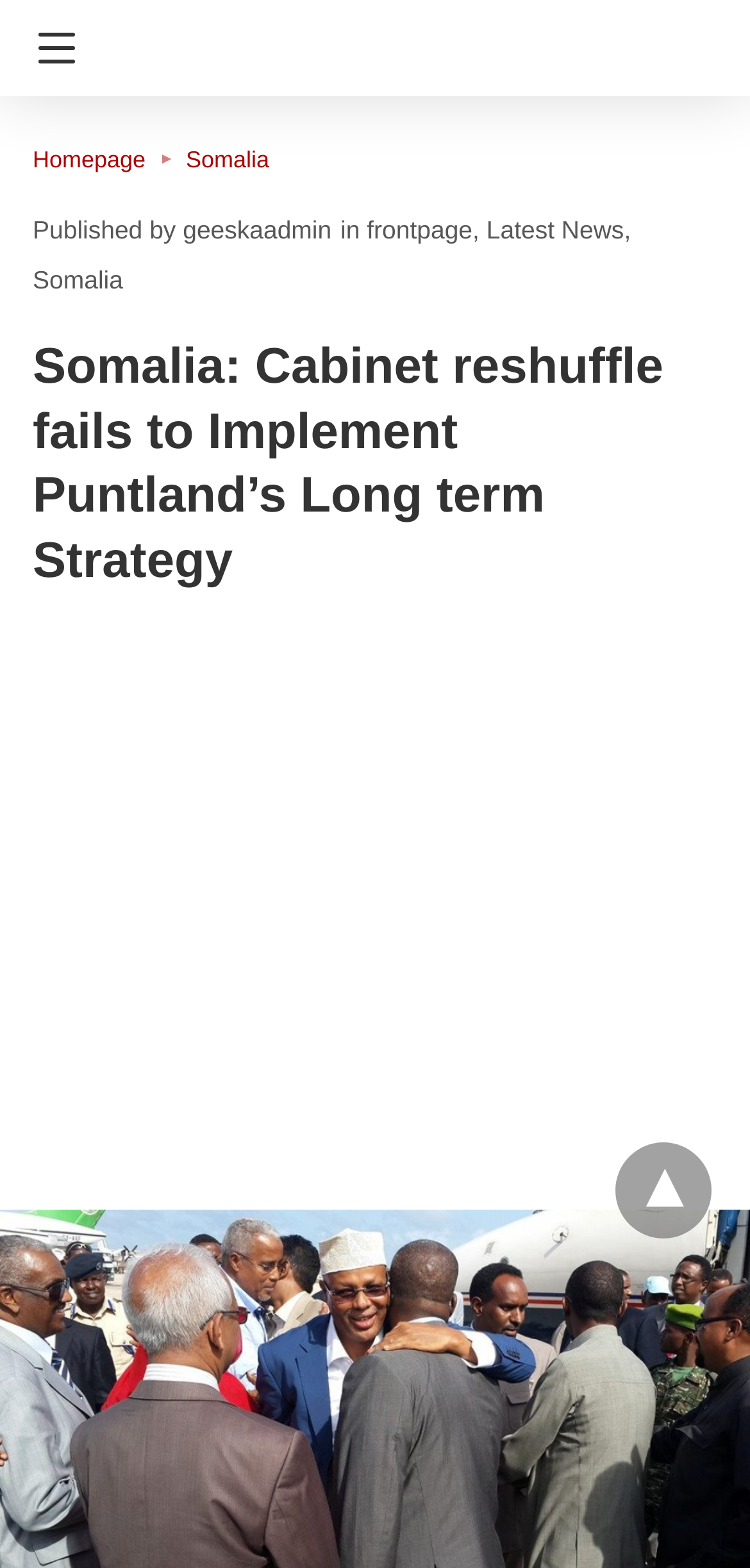With reference to the screenshot, provide a detailed response to the question below:
What is the topic of the current news article?

I found the answer by reading the main heading of the webpage, which states 'Somalia: Cabinet reshuffle fails to Implement Puntland’s Long term Strategy', indicating that the topic of the current news article is about a cabinet reshuffle.